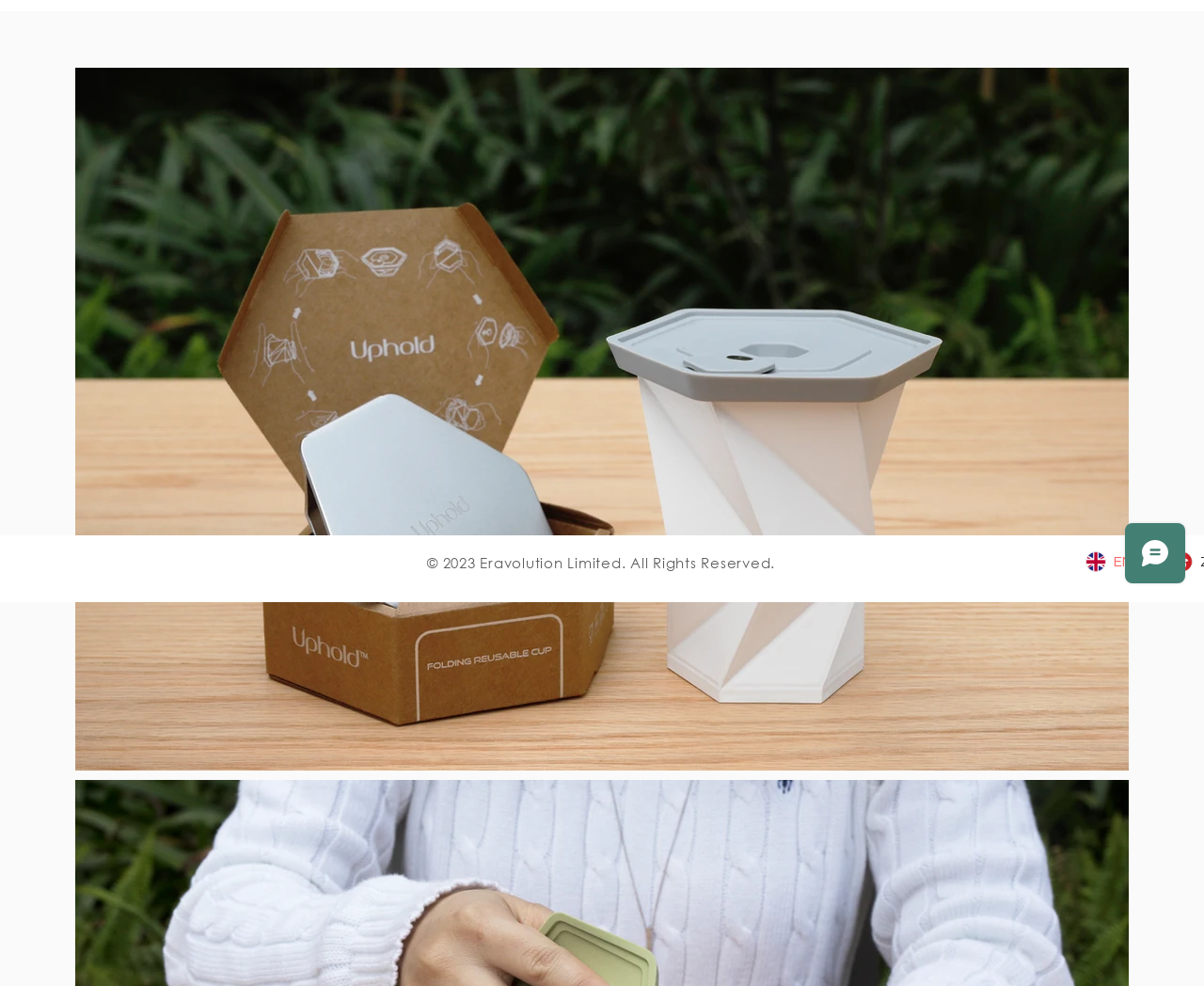Using the provided element description: "EN", determine the bounding box coordinates of the corresponding UI element in the screenshot.

[0.891, 0.549, 0.962, 0.592]